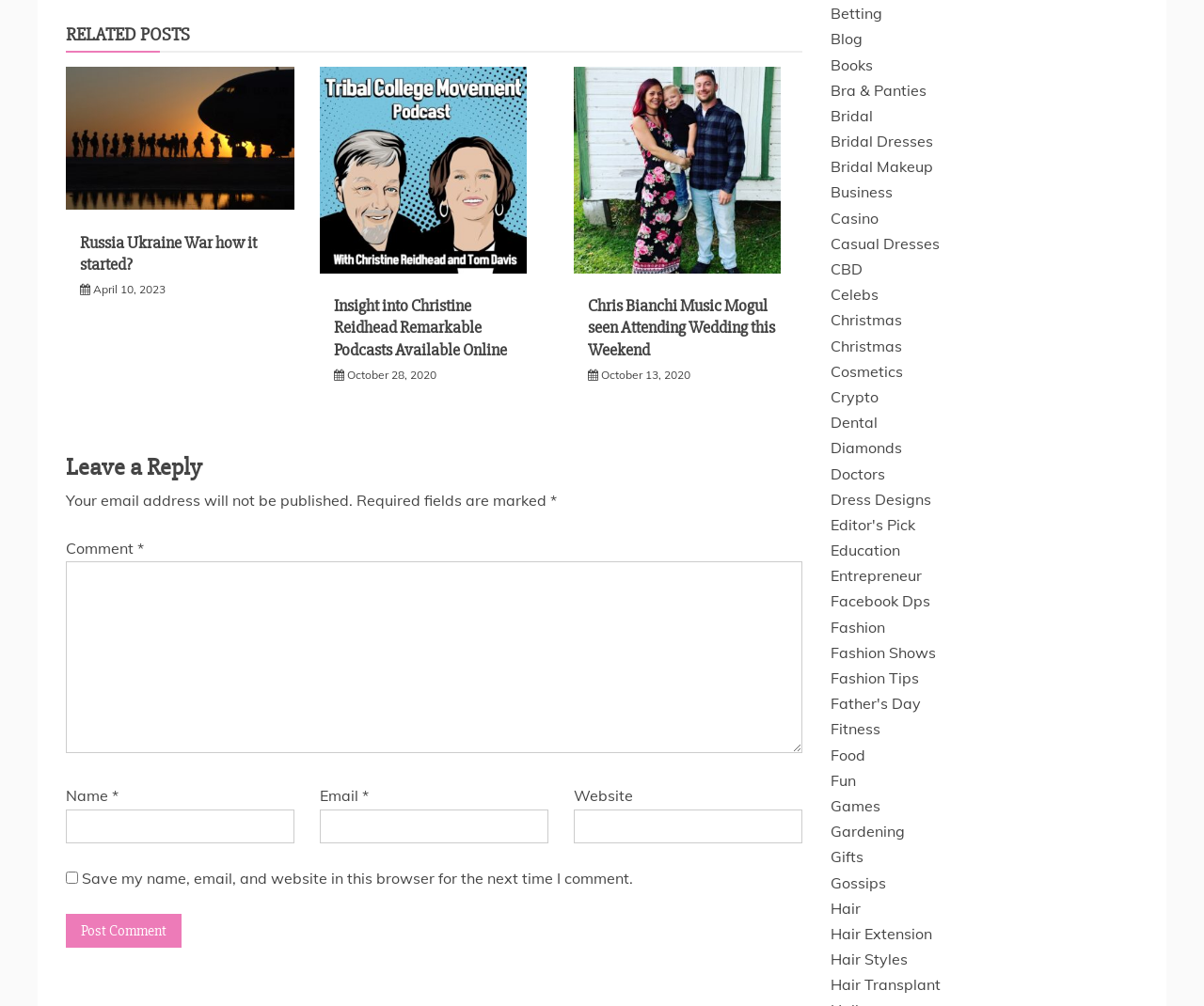Please analyze the image and give a detailed answer to the question:
How many textboxes are there in the comment section?

In the comment section, there are four textboxes: 'Comment *', 'Name *', 'Email *', and 'Website'. These textboxes are located below the 'Leave a Reply' heading and are used to input user comments and information.